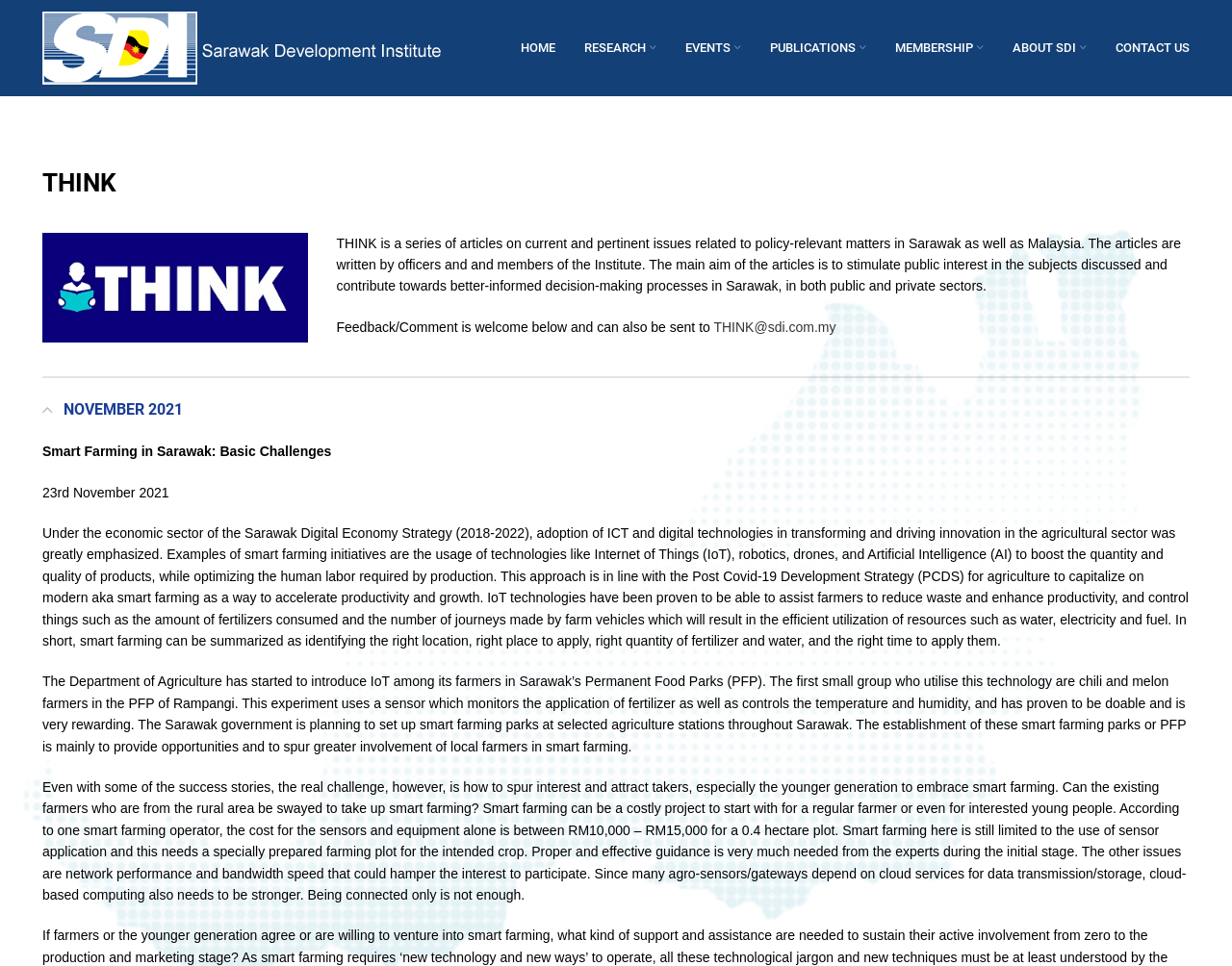What is the email address for feedback or comments?
Refer to the screenshot and respond with a concise word or phrase.

THINK@sdi.com.my